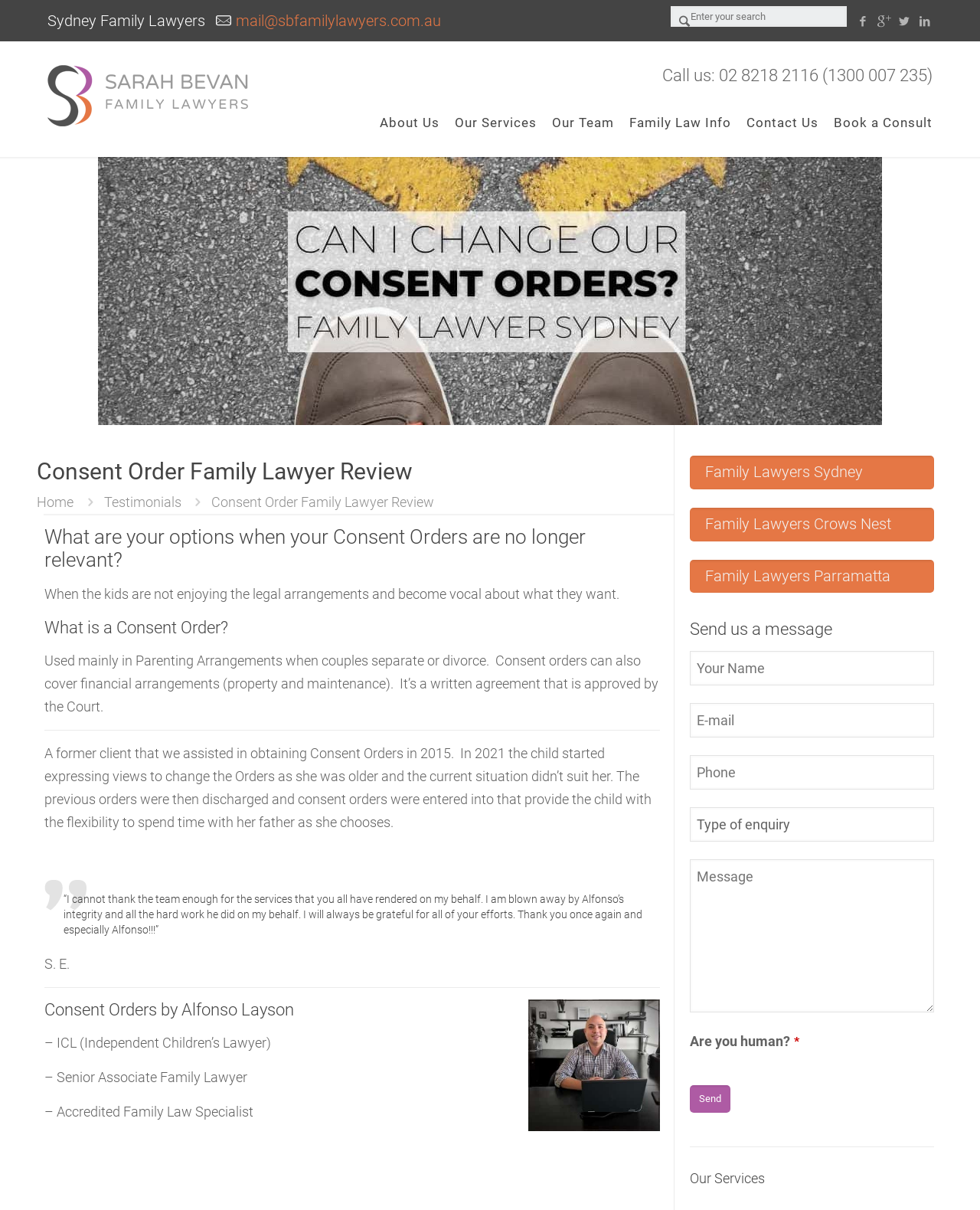Answer briefly with one word or phrase:
What is the name of the law firm?

SB Family Lawyers